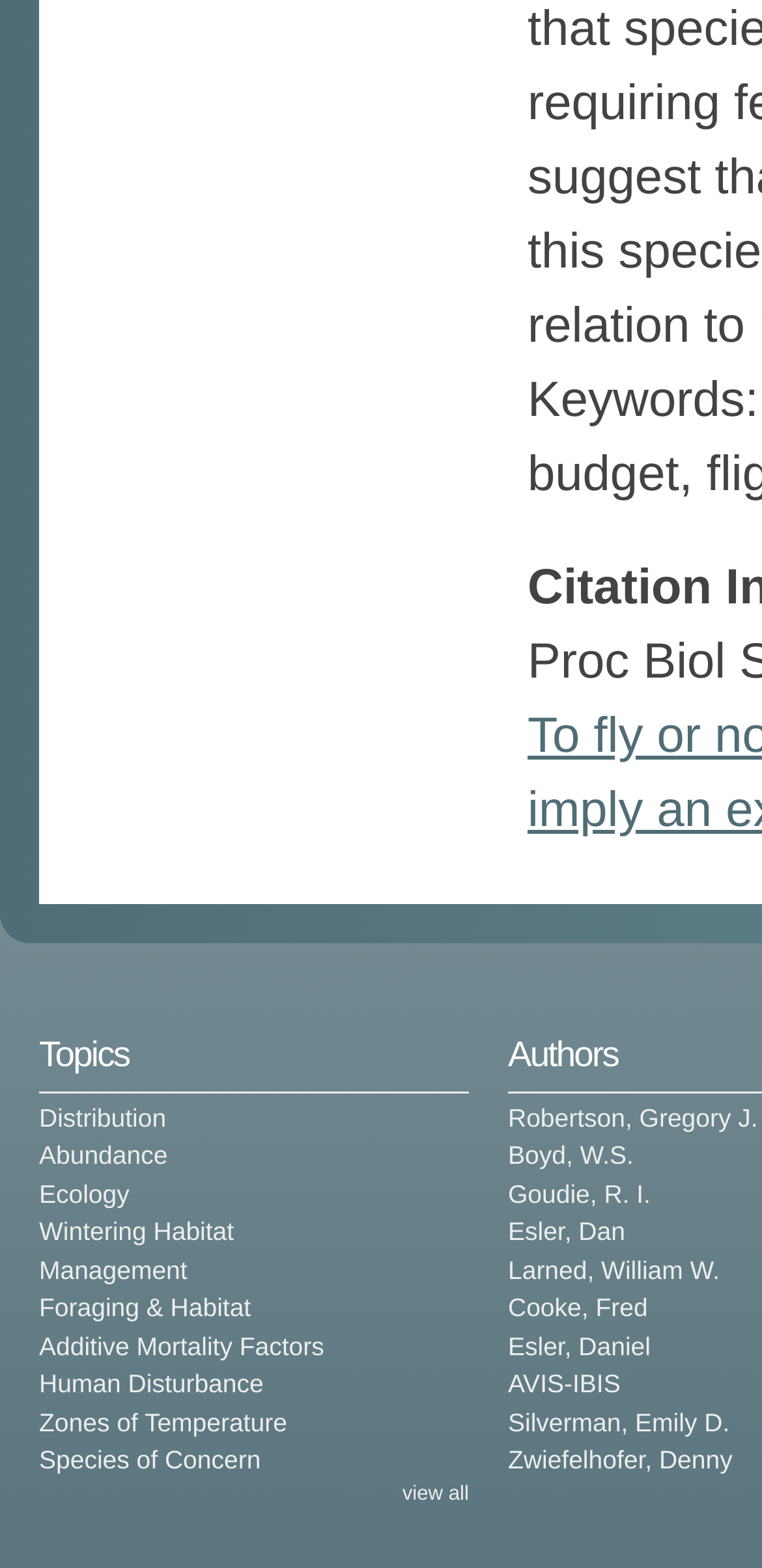What is the last link listed under the 'Topics' heading?
Based on the screenshot, provide a one-word or short-phrase response.

view all